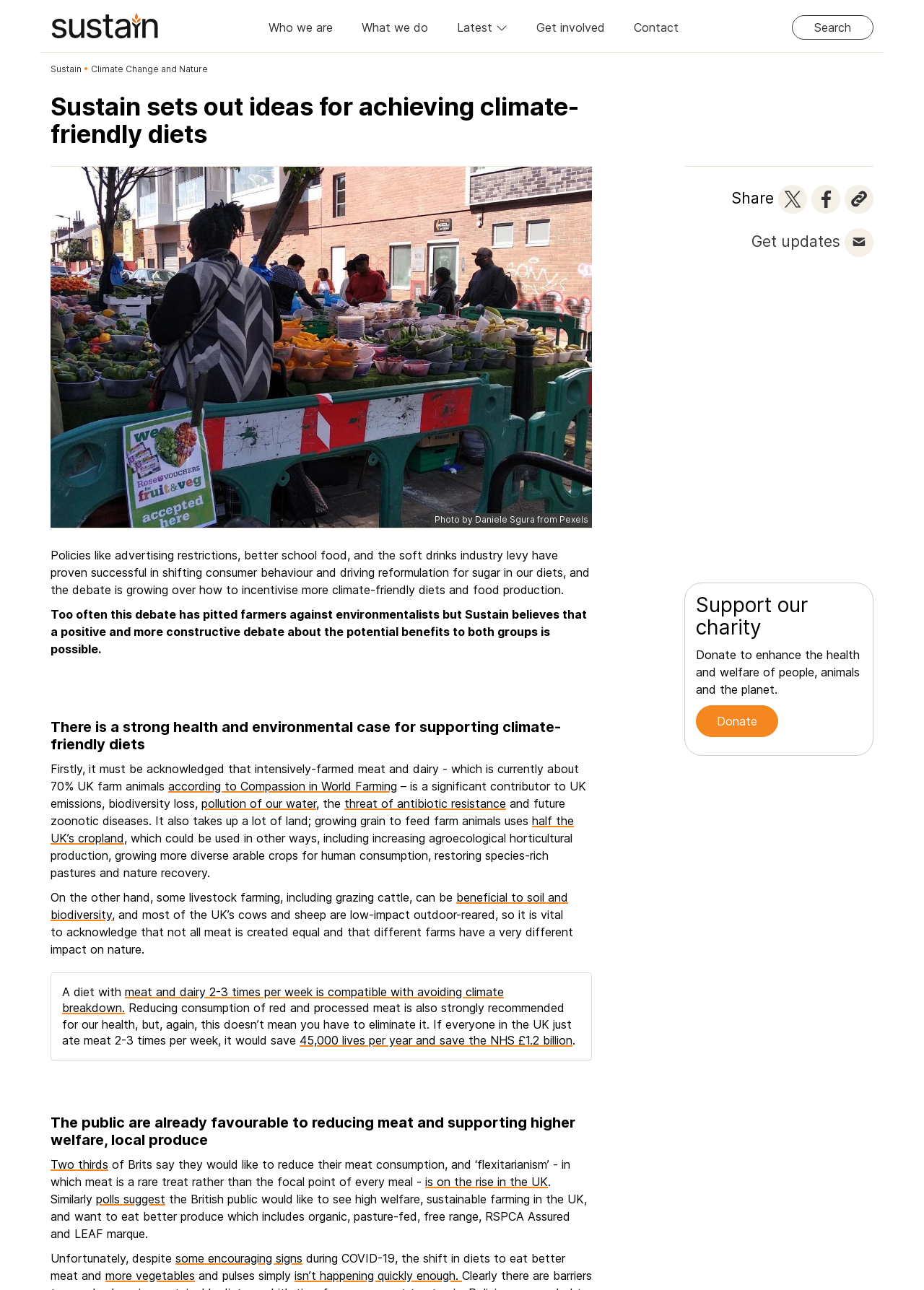Indicate the bounding box coordinates of the element that must be clicked to execute the instruction: "Read about Privacy Policy". The coordinates should be given as four float numbers between 0 and 1, i.e., [left, top, right, bottom].

None